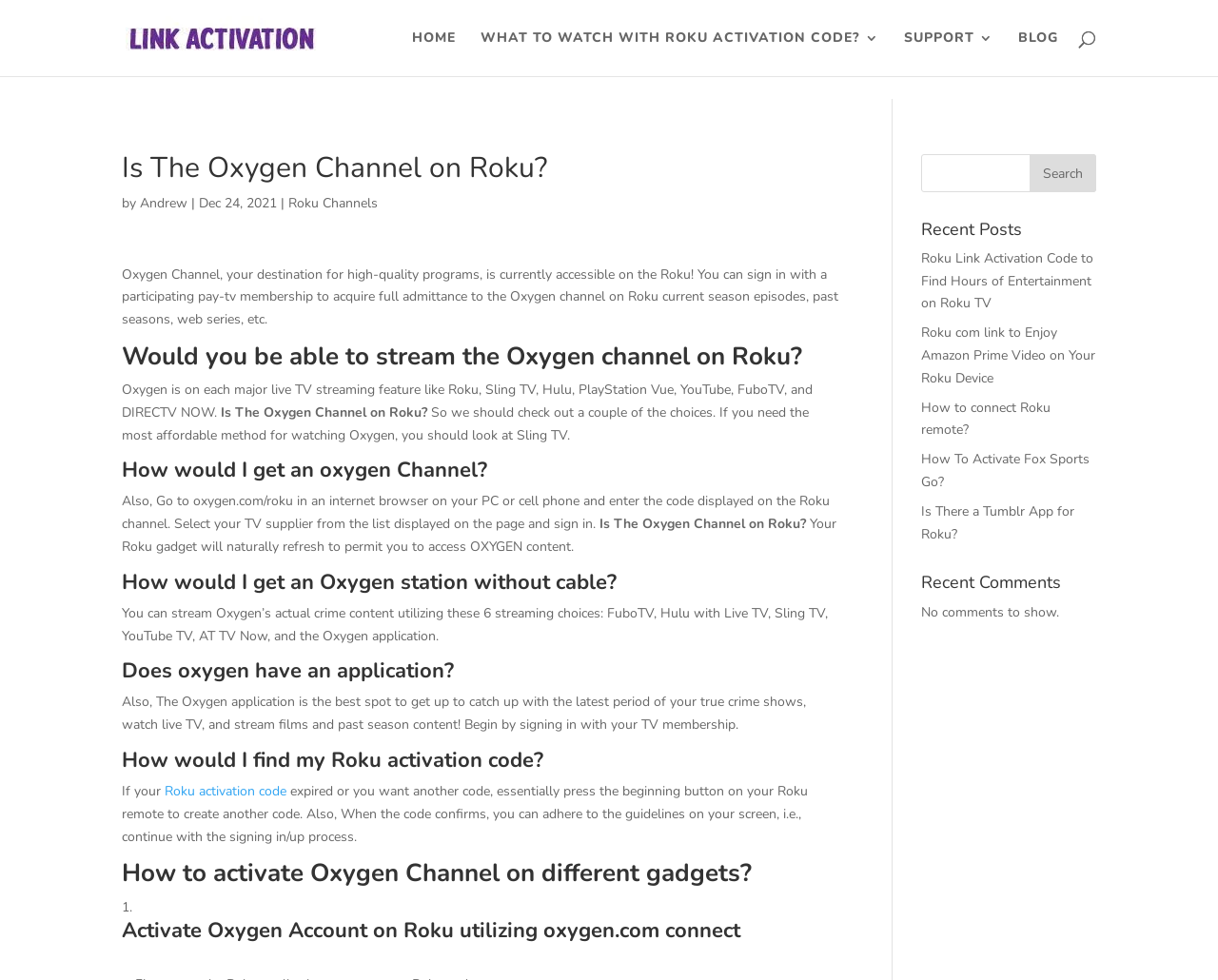How to get an Oxygen channel without cable?
Give a comprehensive and detailed explanation for the question.

The webpage provides 6 streaming choices to access Oxygen content without cable: FuboTV, Hulu with Live TV, Sling TV, YouTube TV, AT TV Now, and the Oxygen application.